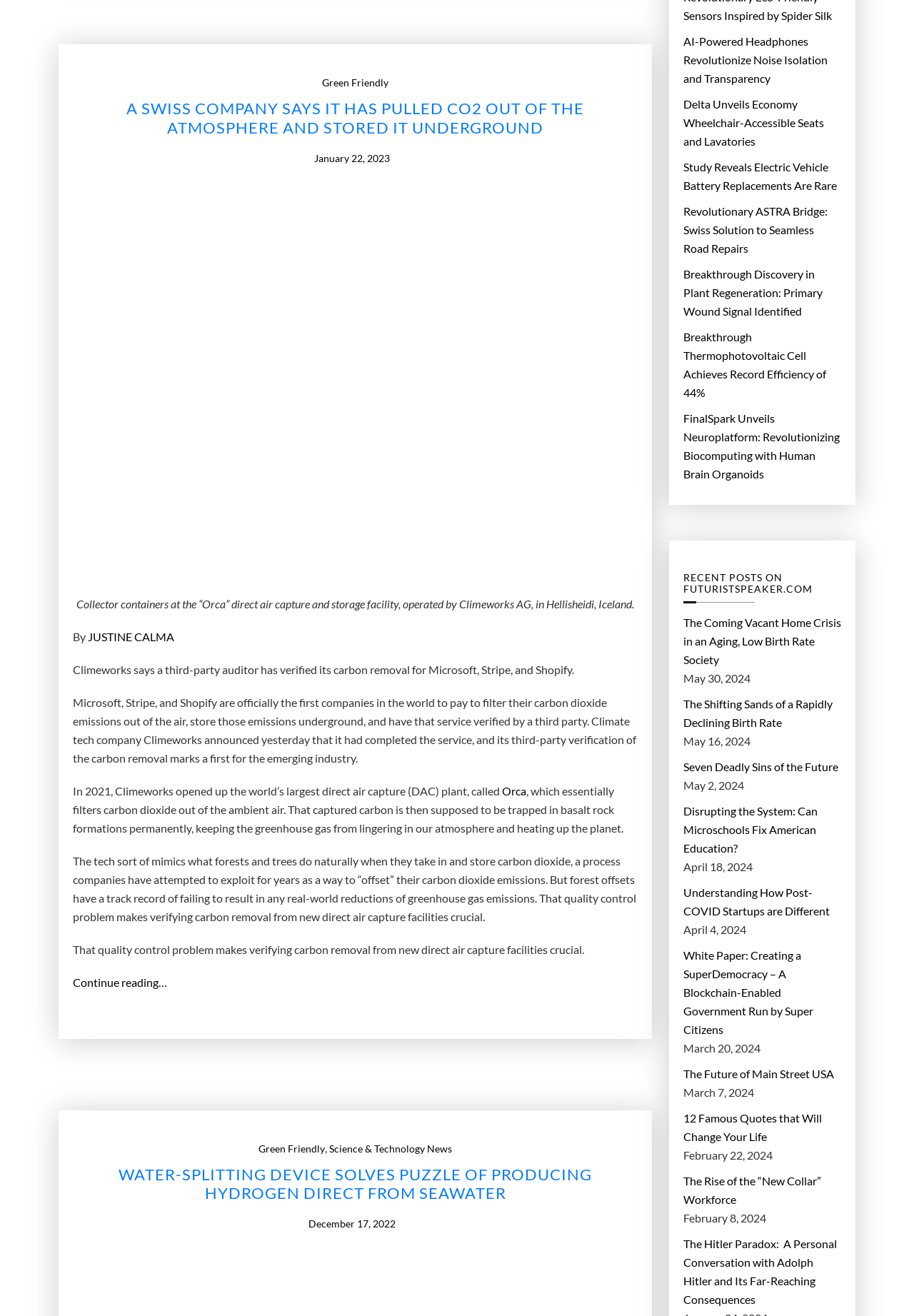Can you give a comprehensive explanation to the question given the content of the image?
What is the name of the company that unveiled economy wheelchair-accessible seats and lavatories?

According to the webpage, Delta is the company that unveiled economy wheelchair-accessible seats and lavatories, as mentioned in one of the links on the webpage.